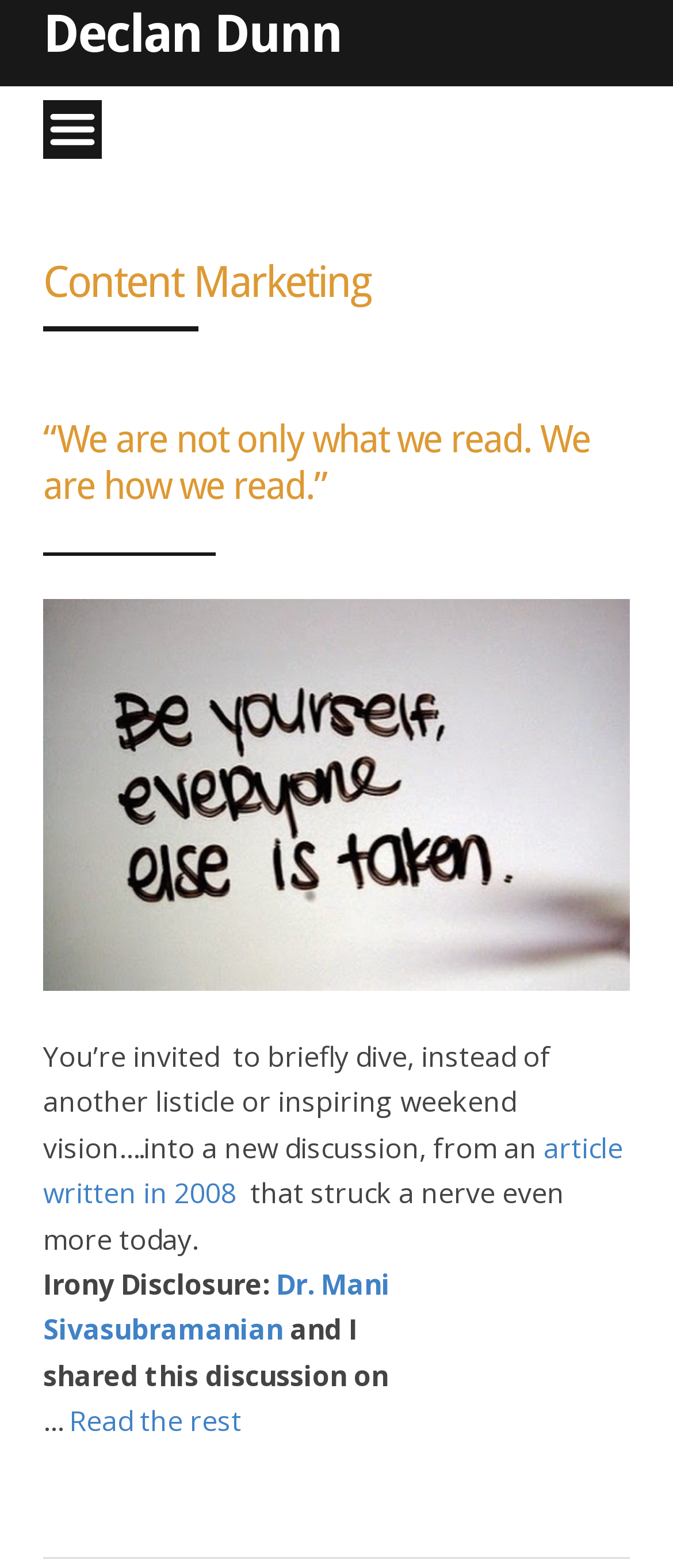Using the information shown in the image, answer the question with as much detail as possible: Who is the person mentioned in the Irony Disclosure?

The text 'Irony Disclosure:' is followed by a link to 'Dr. Mani Sivasubramanian', suggesting that this person is the one mentioned in the irony disclosure.